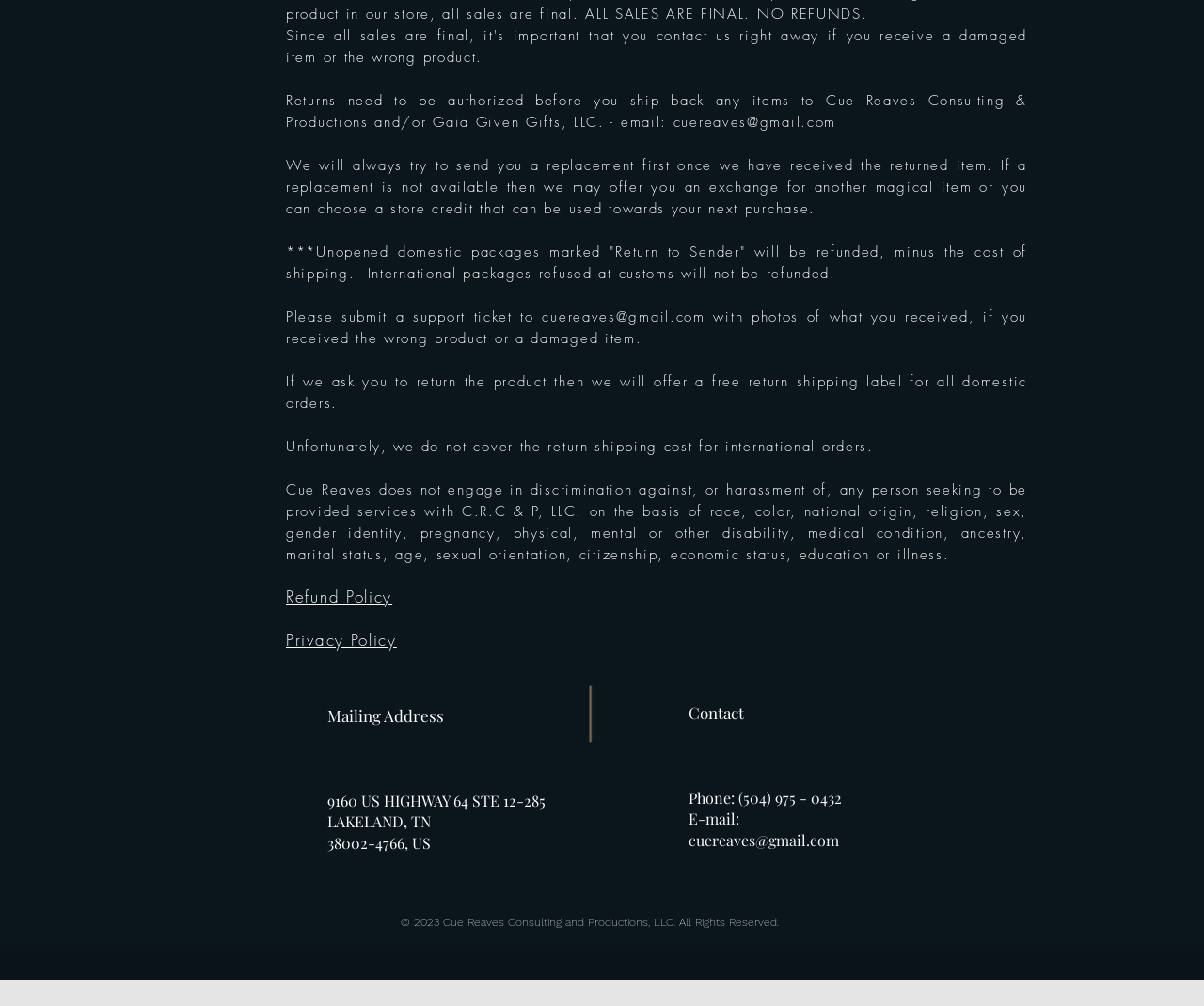Pinpoint the bounding box coordinates for the area that should be clicked to perform the following instruction: "View Refund Policy".

[0.238, 0.582, 0.326, 0.604]